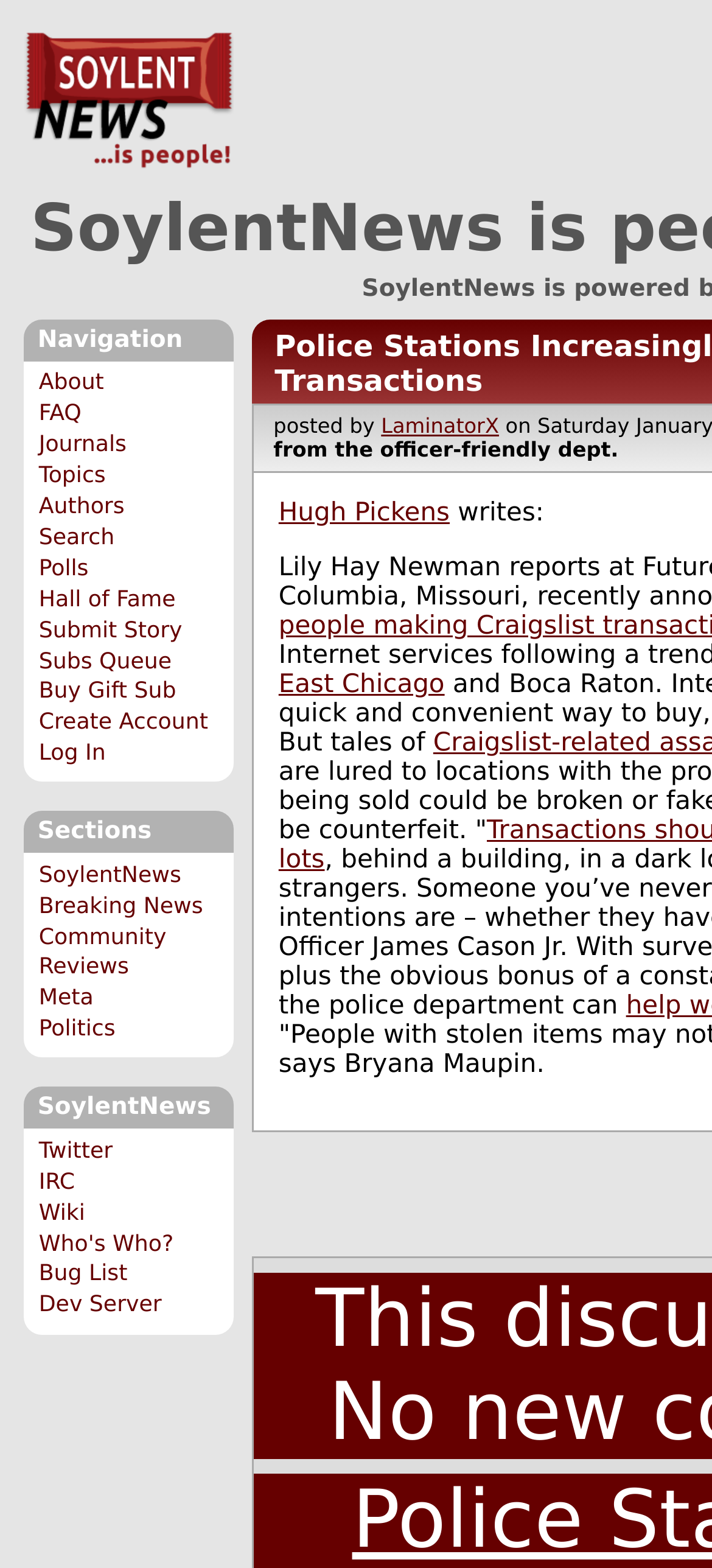Who posted the article?
Provide a thorough and detailed answer to the question.

The name of the person who posted the article can be found near the top of the webpage, where it says 'posted by LaminatorX'. This suggests that LaminatorX is the person who posted the article.